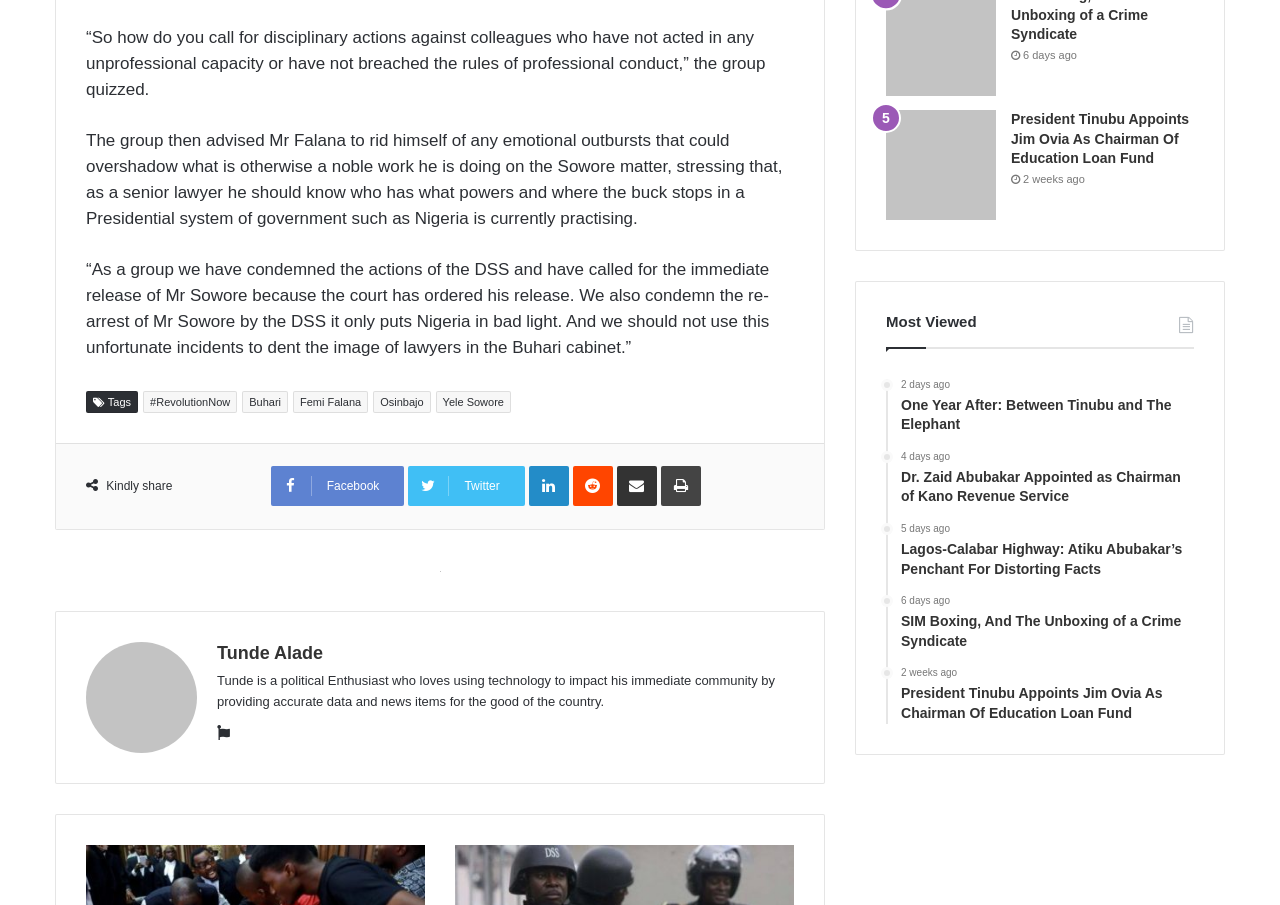Please identify the coordinates of the bounding box for the clickable region that will accomplish this instruction: "Click on the 'RevolutionNow' tag".

[0.112, 0.432, 0.185, 0.456]